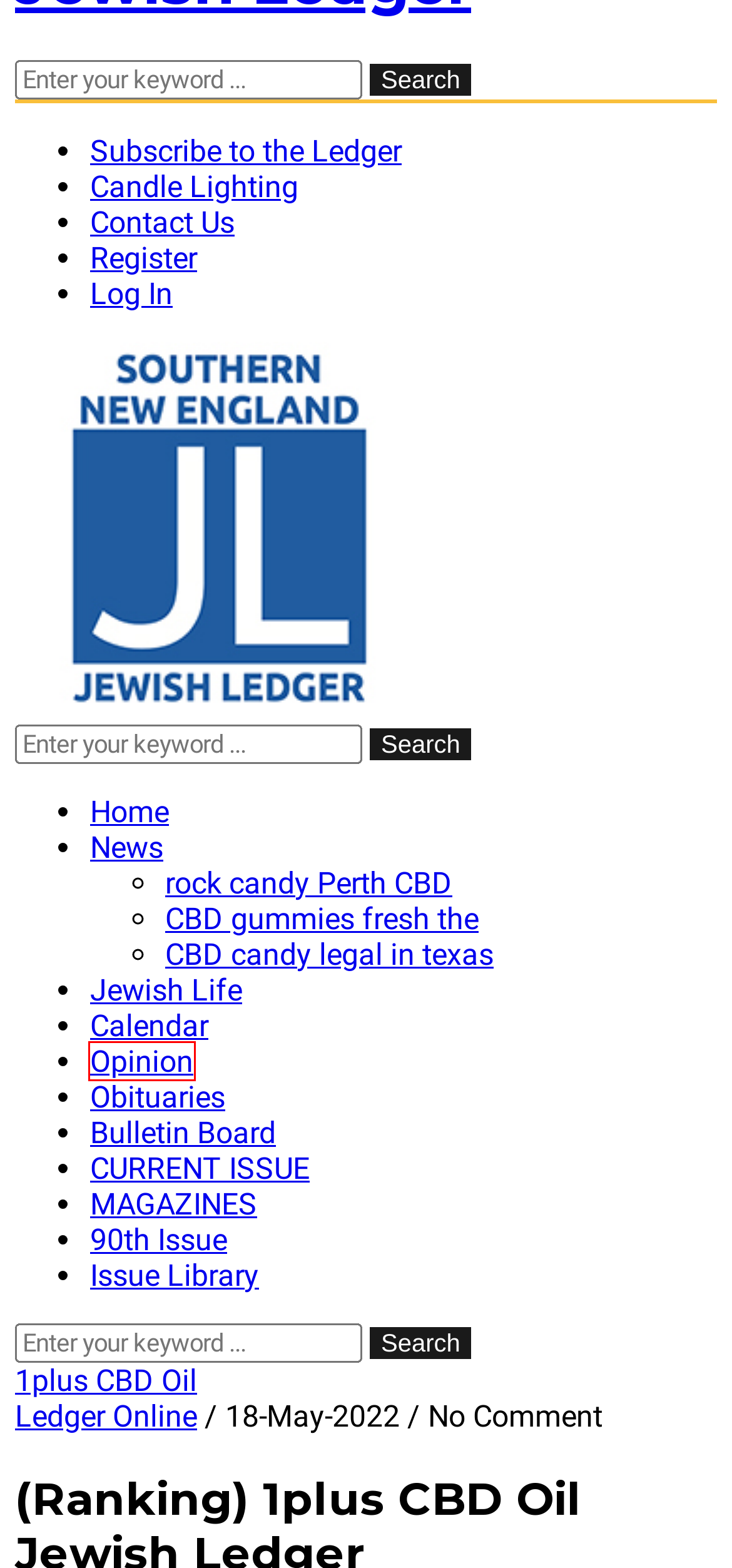Examine the screenshot of the webpage, noting the red bounding box around a UI element. Pick the webpage description that best matches the new page after the element in the red bounding box is clicked. Here are the candidates:
A. 60 Minutes CBD Oil Episode (Ranking) Jewish Ledger
B. High Strain CBD Oil « Jewish Ledger
C. Jewish Life Archives - Jewish Ledger
D. Subscribe to the Ledger - Jewish Ledger
E. Log In ‹ Jewish Ledger — WordPress
F. Weekly Calendar - Jewish Ledger
G. Ledger Online, Author at Jewish Ledger
H. Opinion Archives - Jewish Ledger

H